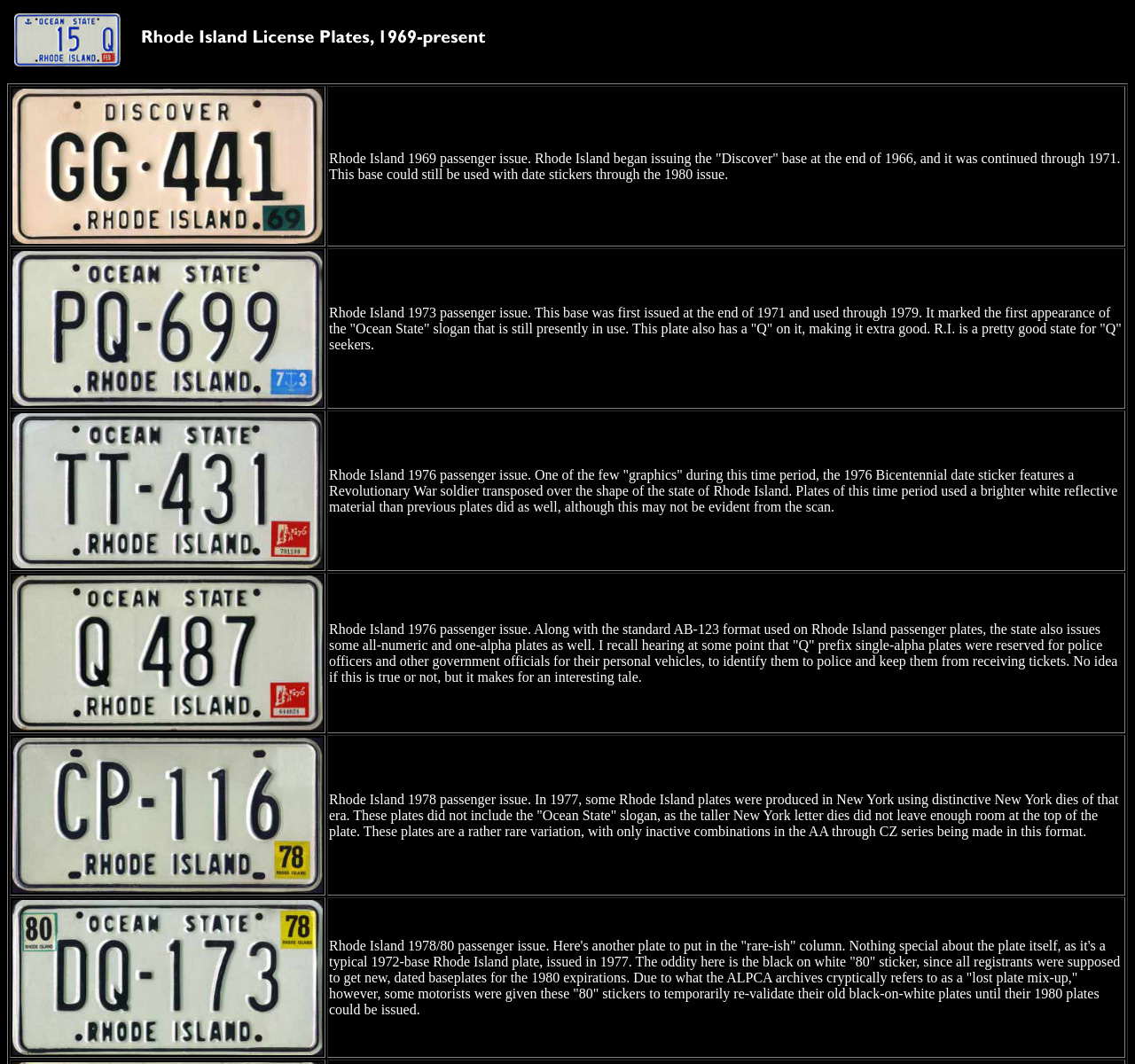What is the slogan on the 1973 license plate?
Refer to the image and provide a thorough answer to the question.

The description of the 1973 license plate mentions that it marked the first appearance of the 'Ocean State' slogan, which is still in use today.